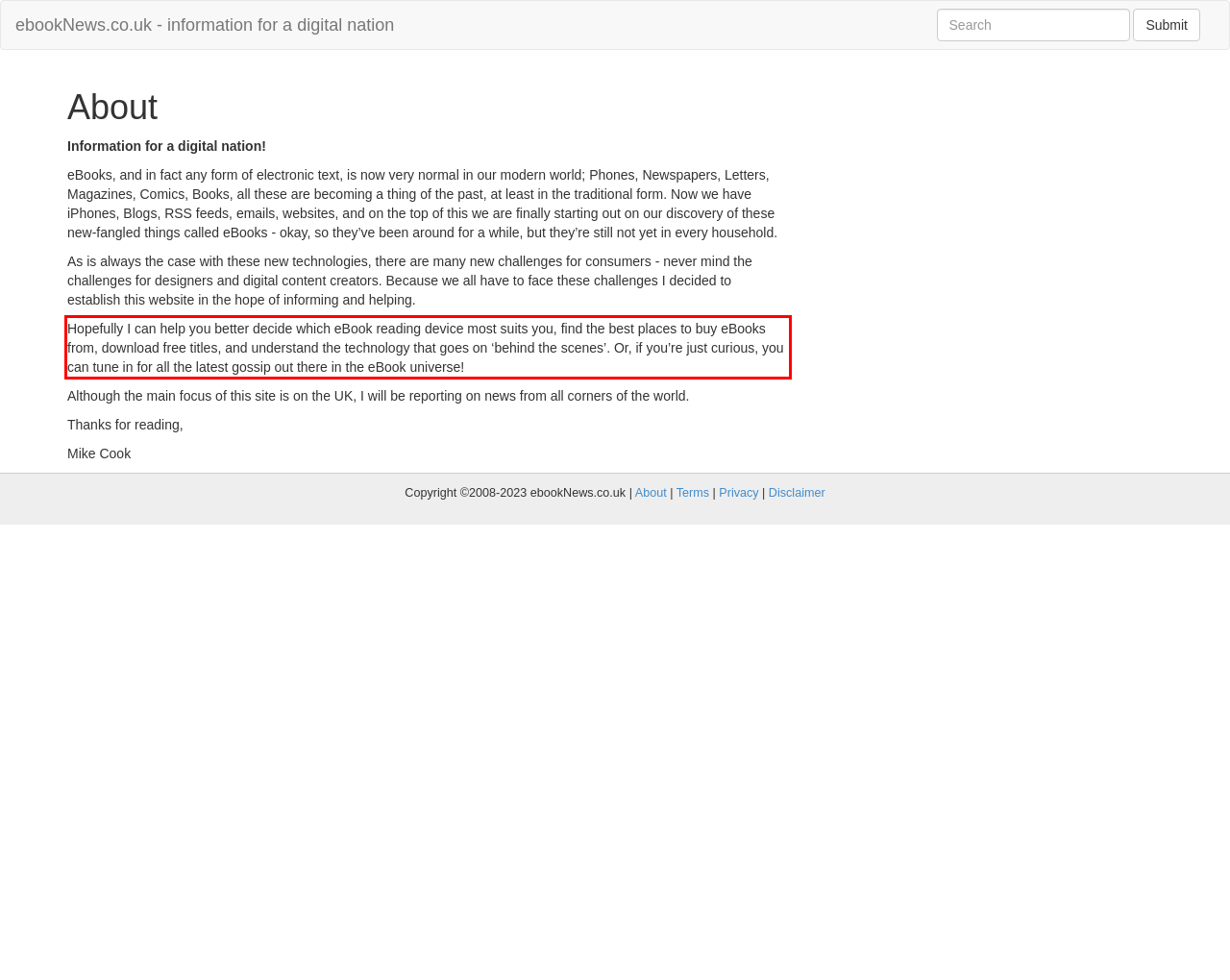Identify the text inside the red bounding box on the provided webpage screenshot by performing OCR.

Hopefully I can help you better decide which eBook reading device most suits you, find the best places to buy eBooks from, download free titles, and understand the technology that goes on ‘behind the scenes’. Or, if you’re just curious, you can tune in for all the latest gossip out there in the eBook universe!